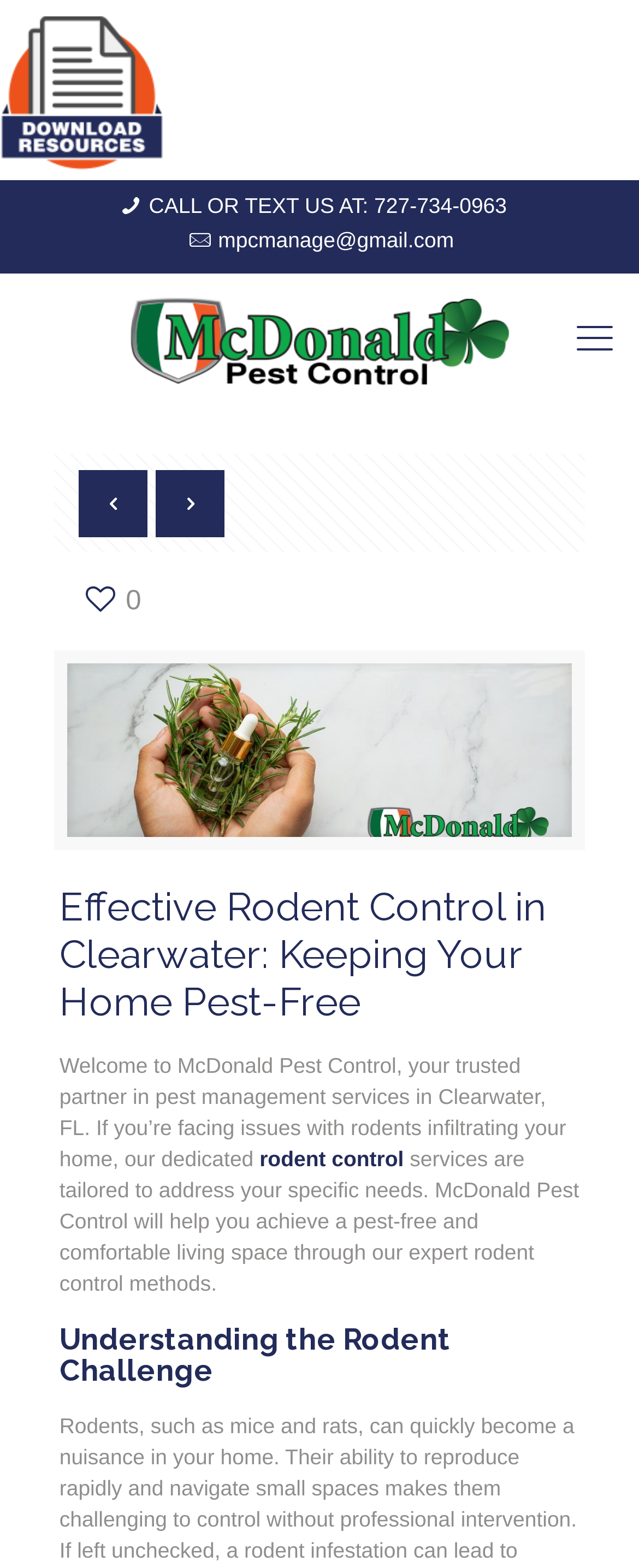Given the element description: "rodent control", predict the bounding box coordinates of this UI element. The coordinates must be four float numbers between 0 and 1, given as [left, top, right, bottom].

[0.406, 0.731, 0.641, 0.747]